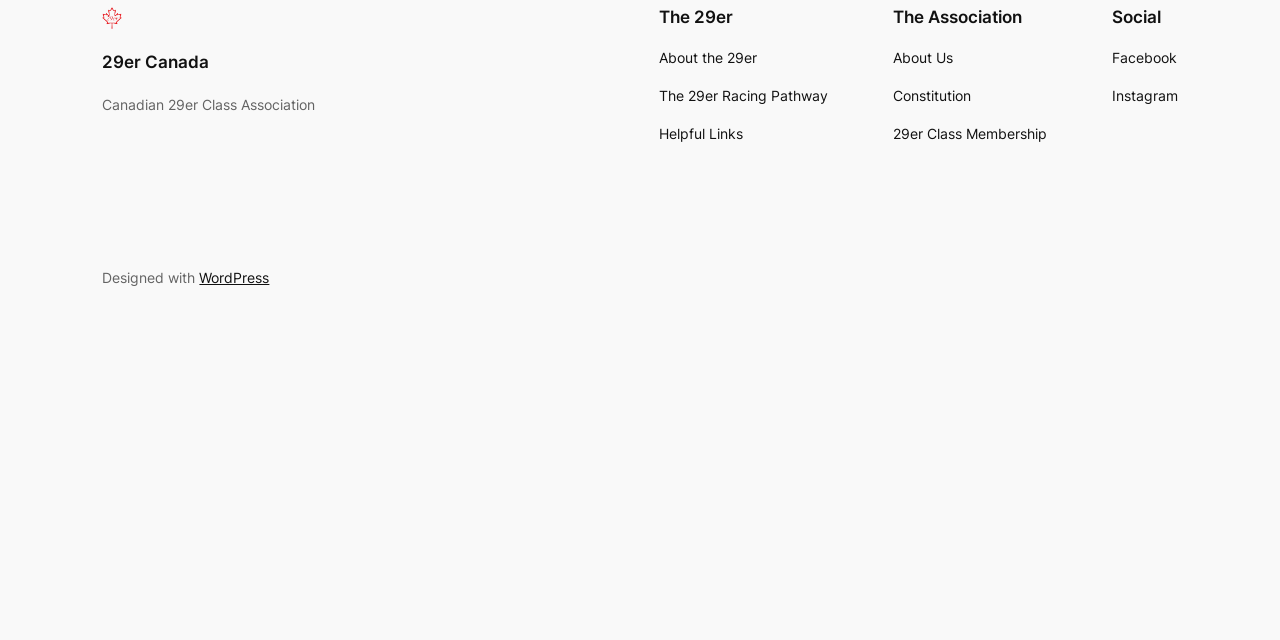Determine the bounding box coordinates of the UI element described below. Use the format (top-left x, top-left y, bottom-right x, bottom-right y) with floating point numbers between 0 and 1: About Us

[0.698, 0.073, 0.744, 0.108]